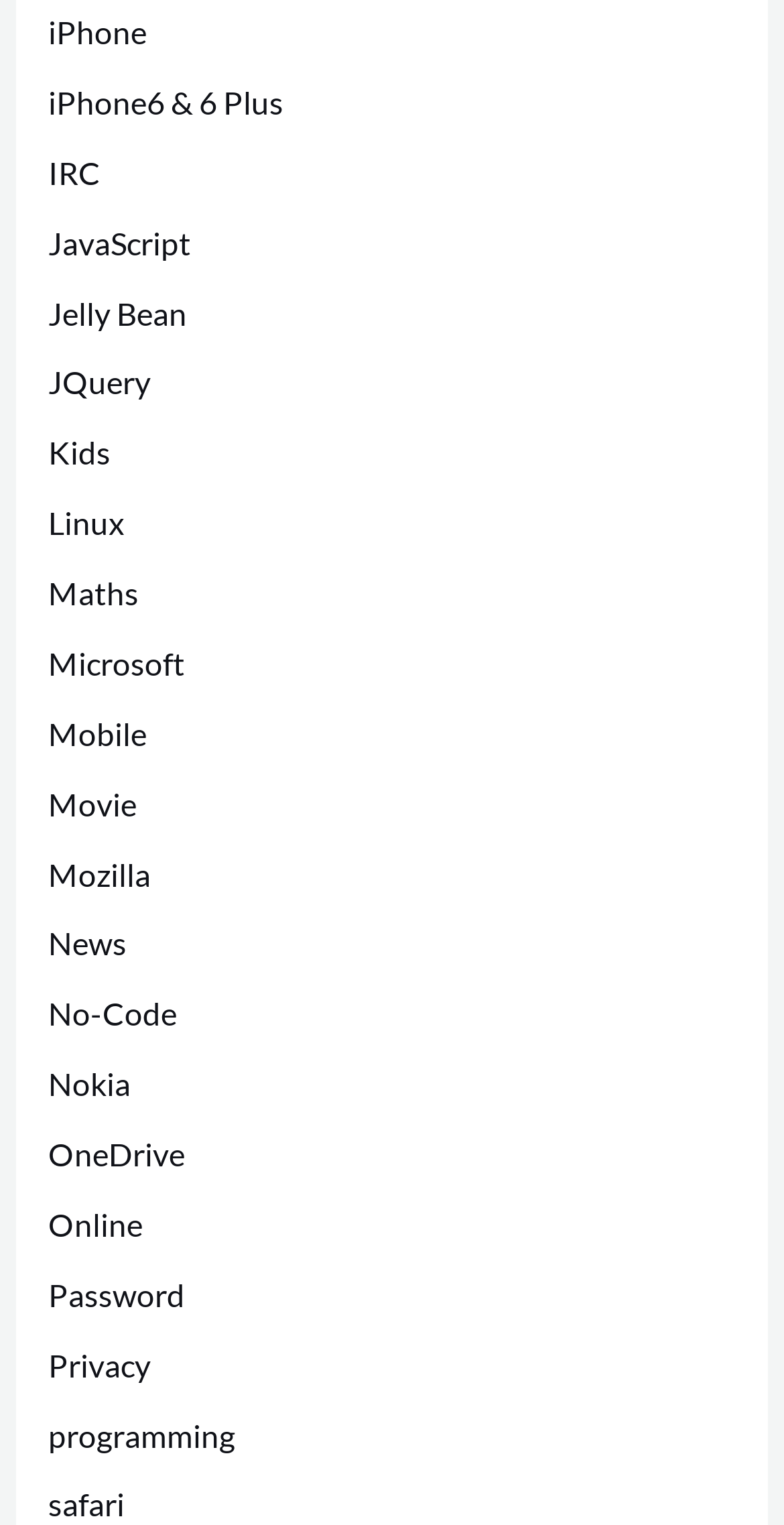Pinpoint the bounding box coordinates of the clickable element needed to complete the instruction: "Click on iPhone". The coordinates should be provided as four float numbers between 0 and 1: [left, top, right, bottom].

[0.061, 0.009, 0.187, 0.033]